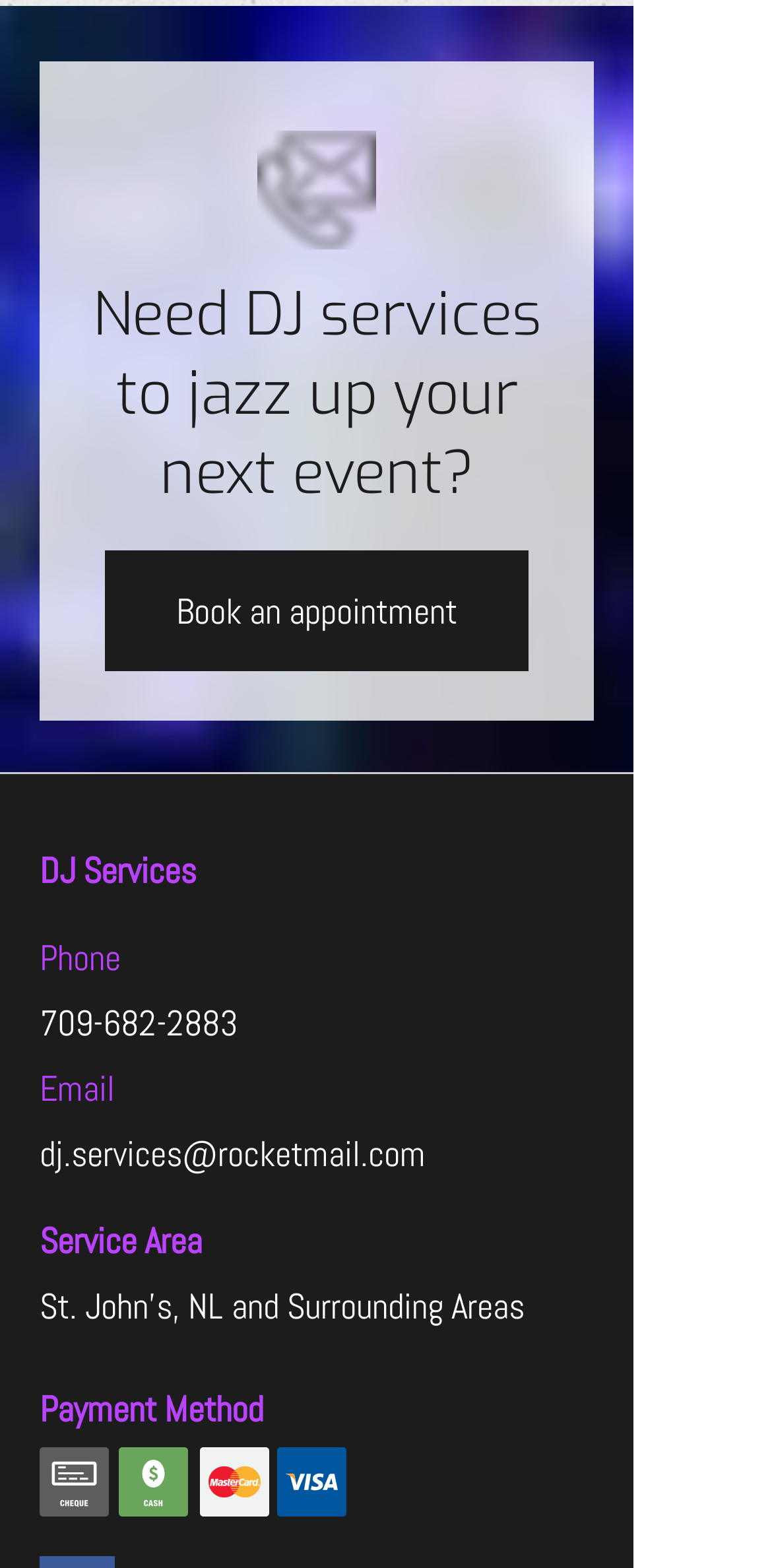Please locate the UI element described by "709-682-2883" and provide its bounding box coordinates.

[0.051, 0.65, 0.308, 0.664]